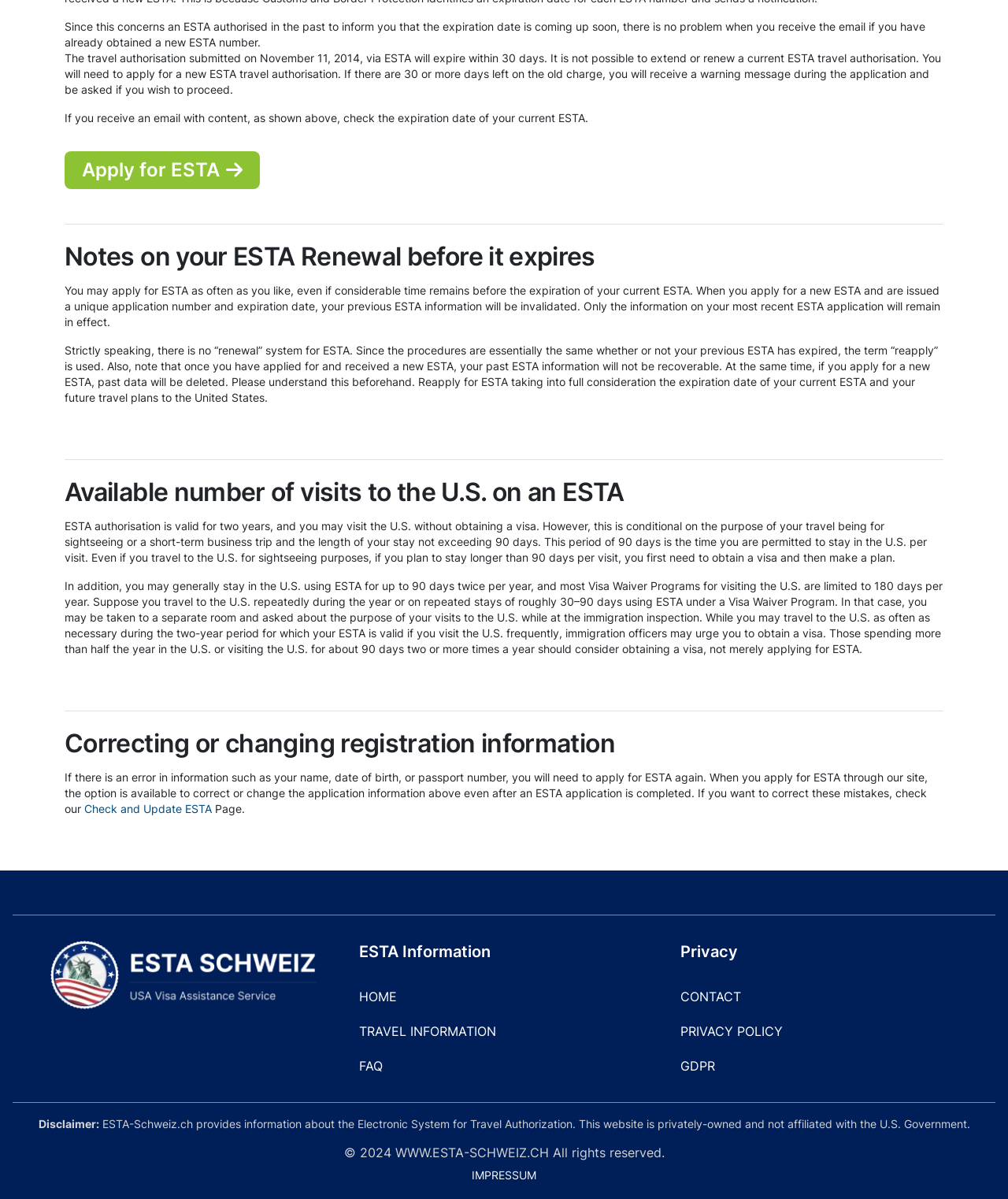What is the purpose of ESTA?
Please answer the question with a single word or phrase, referencing the image.

Travel authorization